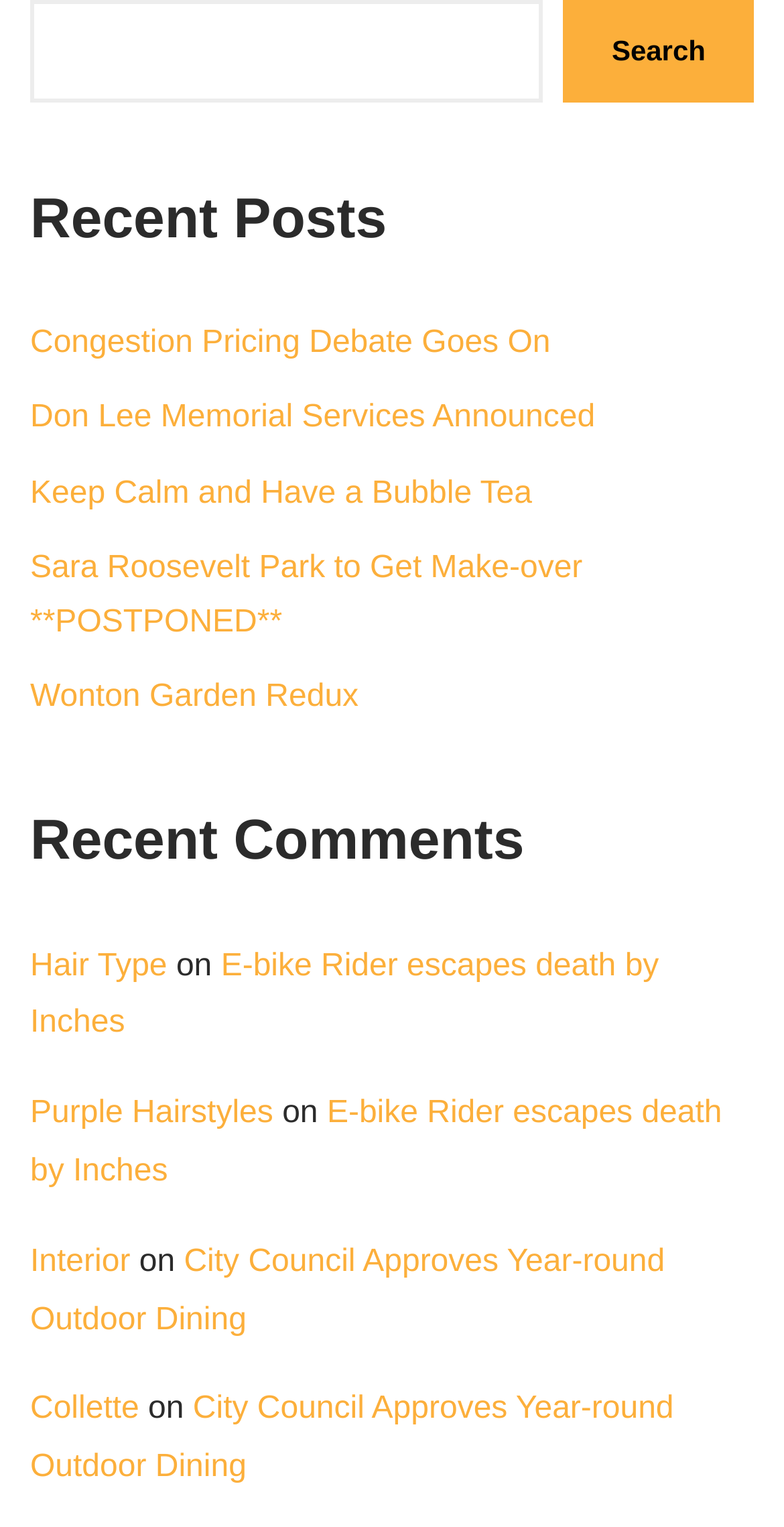Please determine the bounding box coordinates of the area that needs to be clicked to complete this task: 'Read the article about Congestion Pricing Debate'. The coordinates must be four float numbers between 0 and 1, formatted as [left, top, right, bottom].

[0.038, 0.214, 0.702, 0.236]